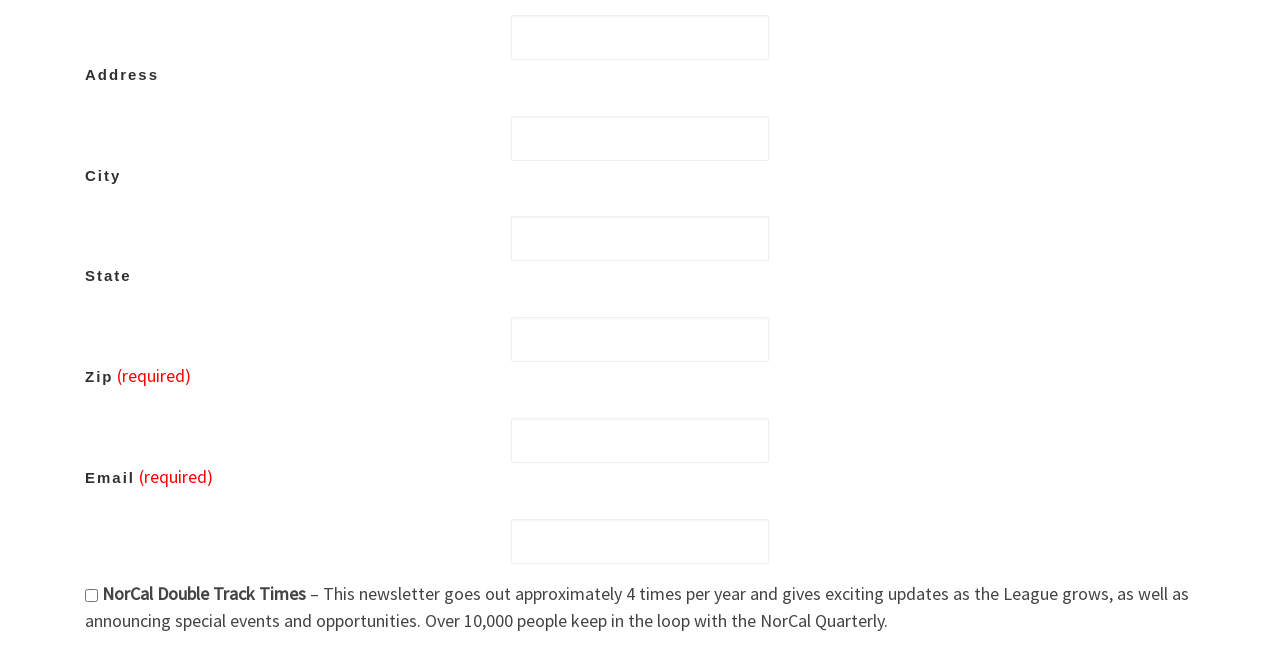Please find the bounding box for the UI element described by: "parent_node: City name="signup[address]"".

[0.399, 0.177, 0.601, 0.246]